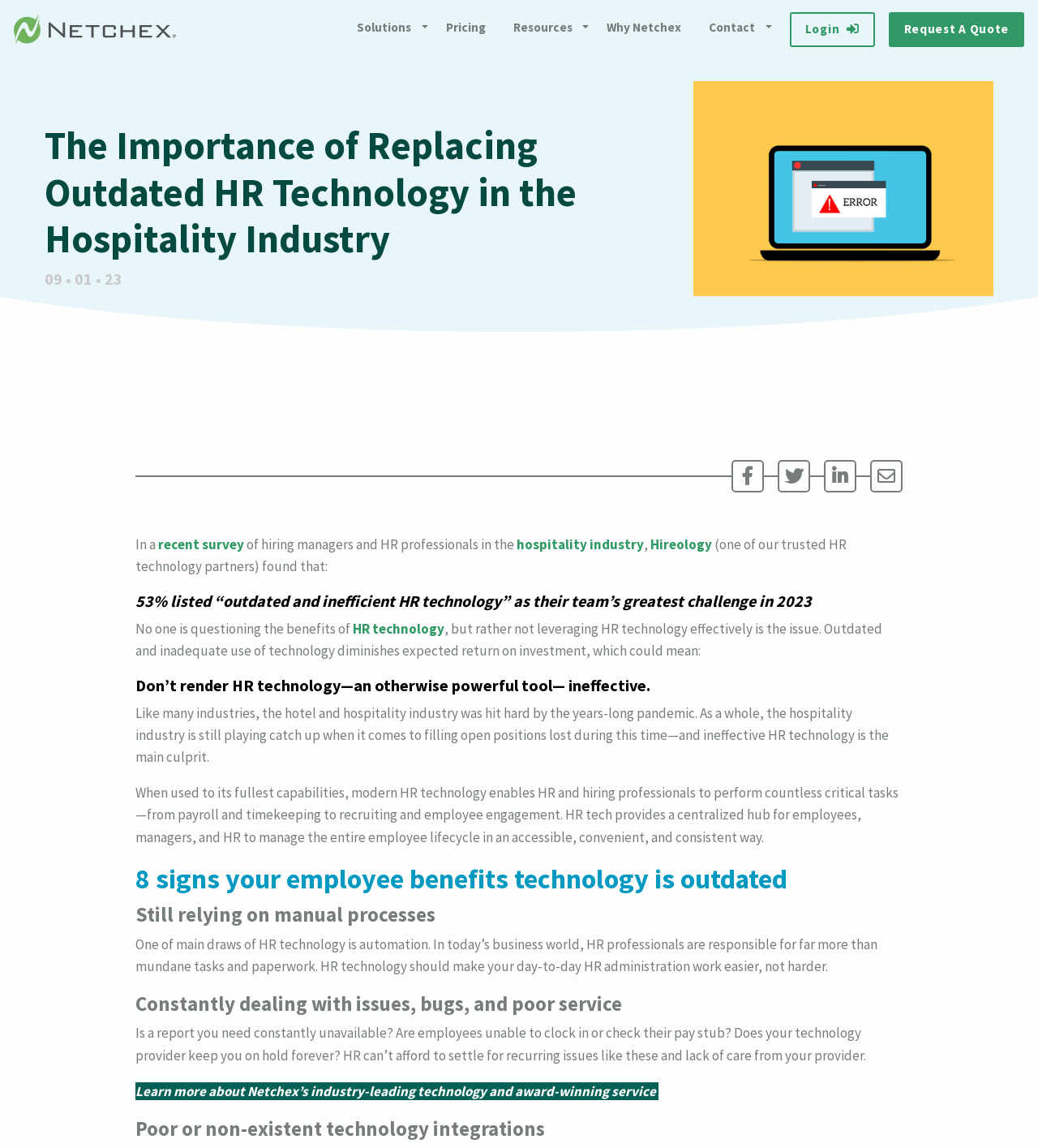Provide a one-word or brief phrase answer to the question:
What is the benefit of modern HR technology?

Centralized hub for employees, managers, and HR